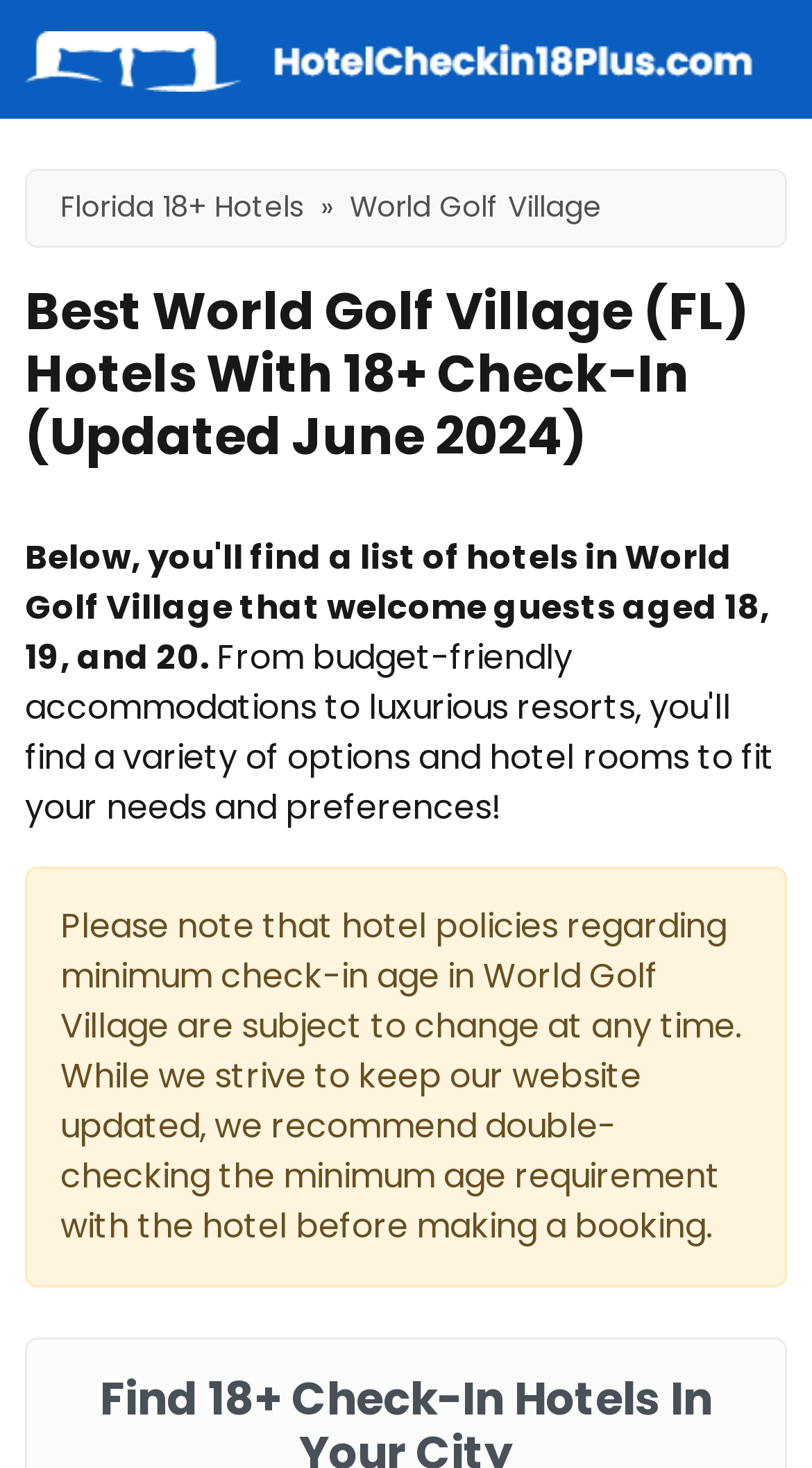Answer the question with a brief word or phrase:
What is the image associated with?

HotelCheckin18Plus